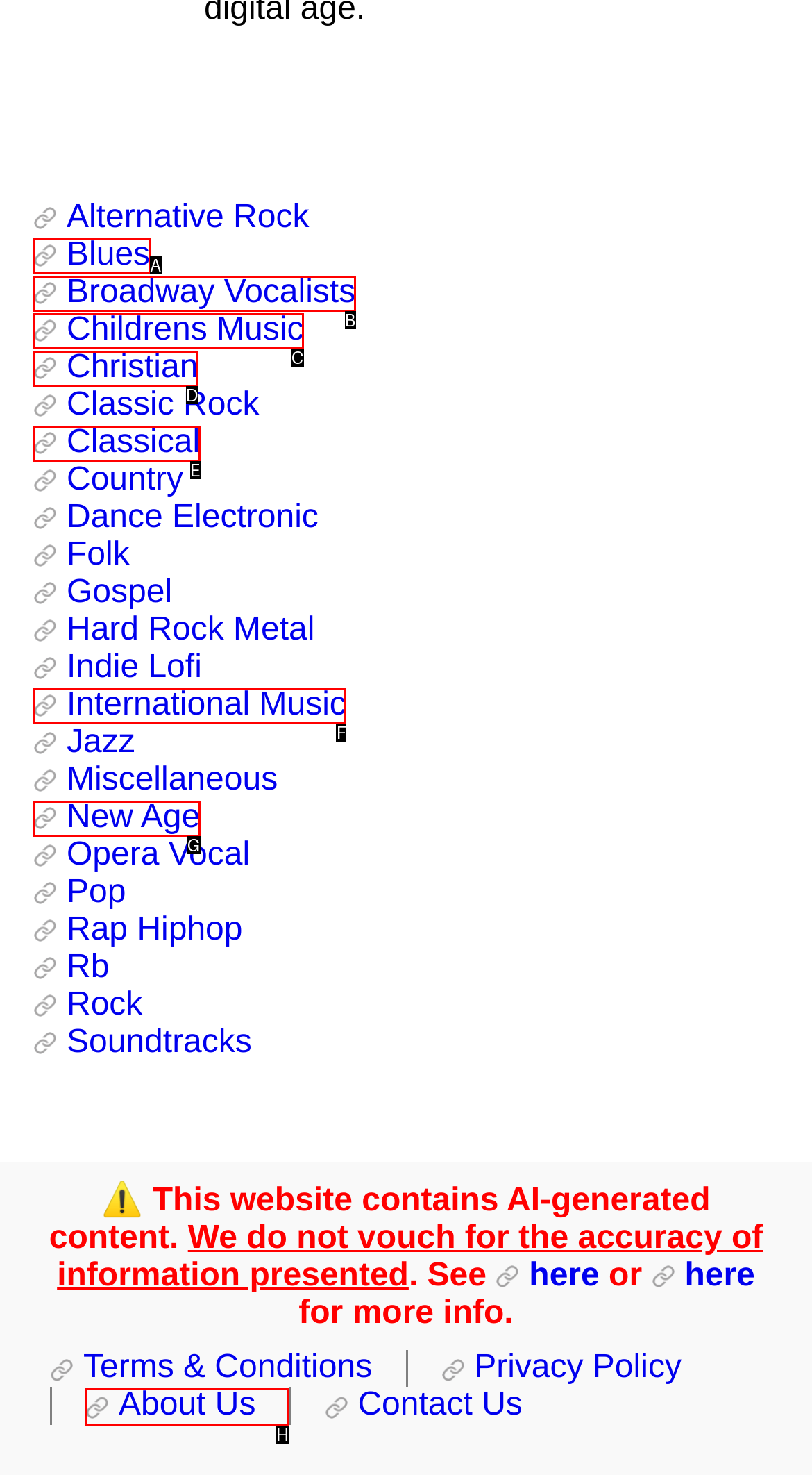Select the HTML element that fits the following description: Broadway Vocalists
Provide the letter of the matching option.

B